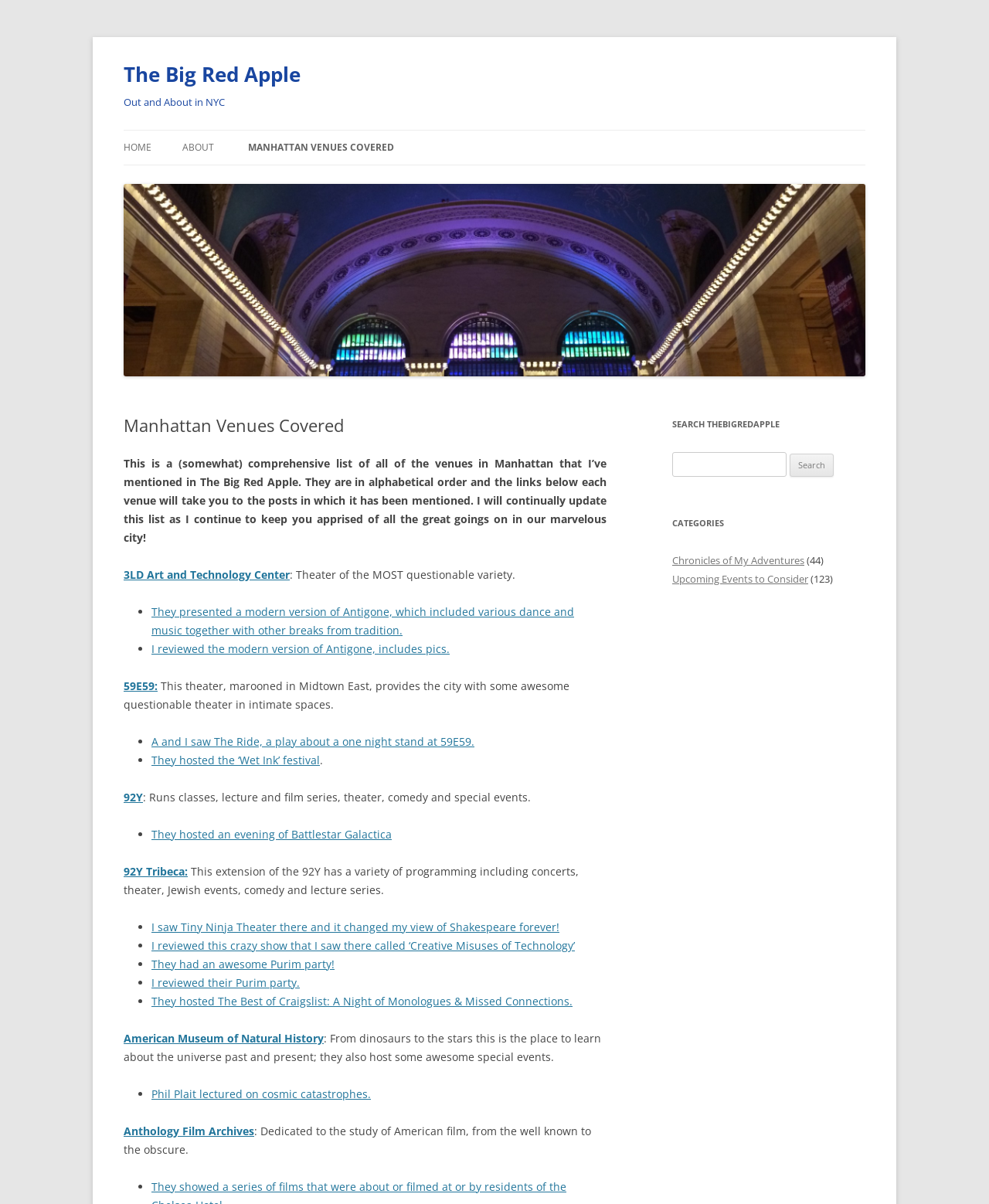Specify the bounding box coordinates for the region that must be clicked to perform the given instruction: "Search for something".

[0.68, 0.376, 0.795, 0.396]